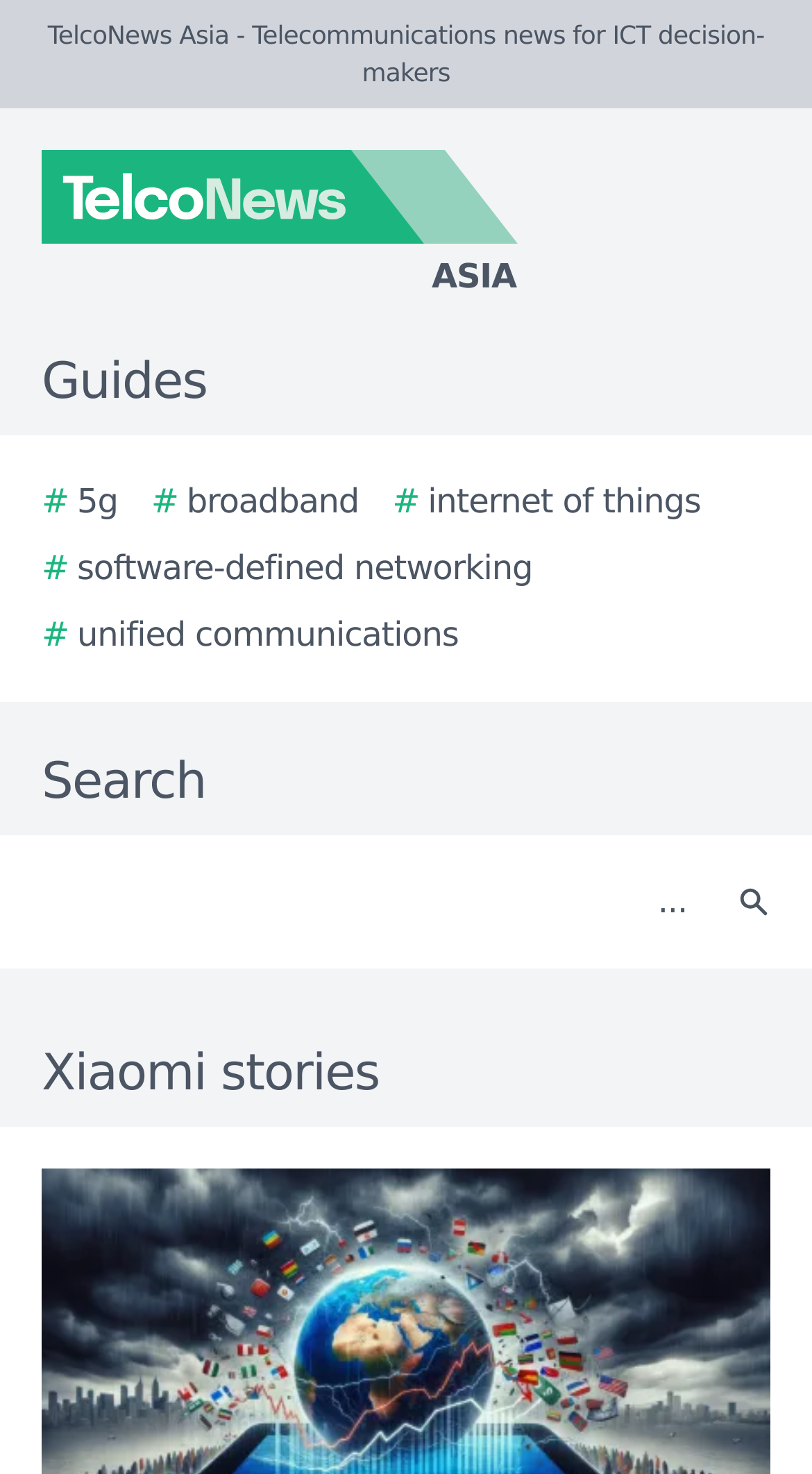How many images are on the webpage?
Kindly answer the question with as much detail as you can.

There are two images on the webpage: the 'TelcoNews Asia logo' and the small icon in the 'Search' button.